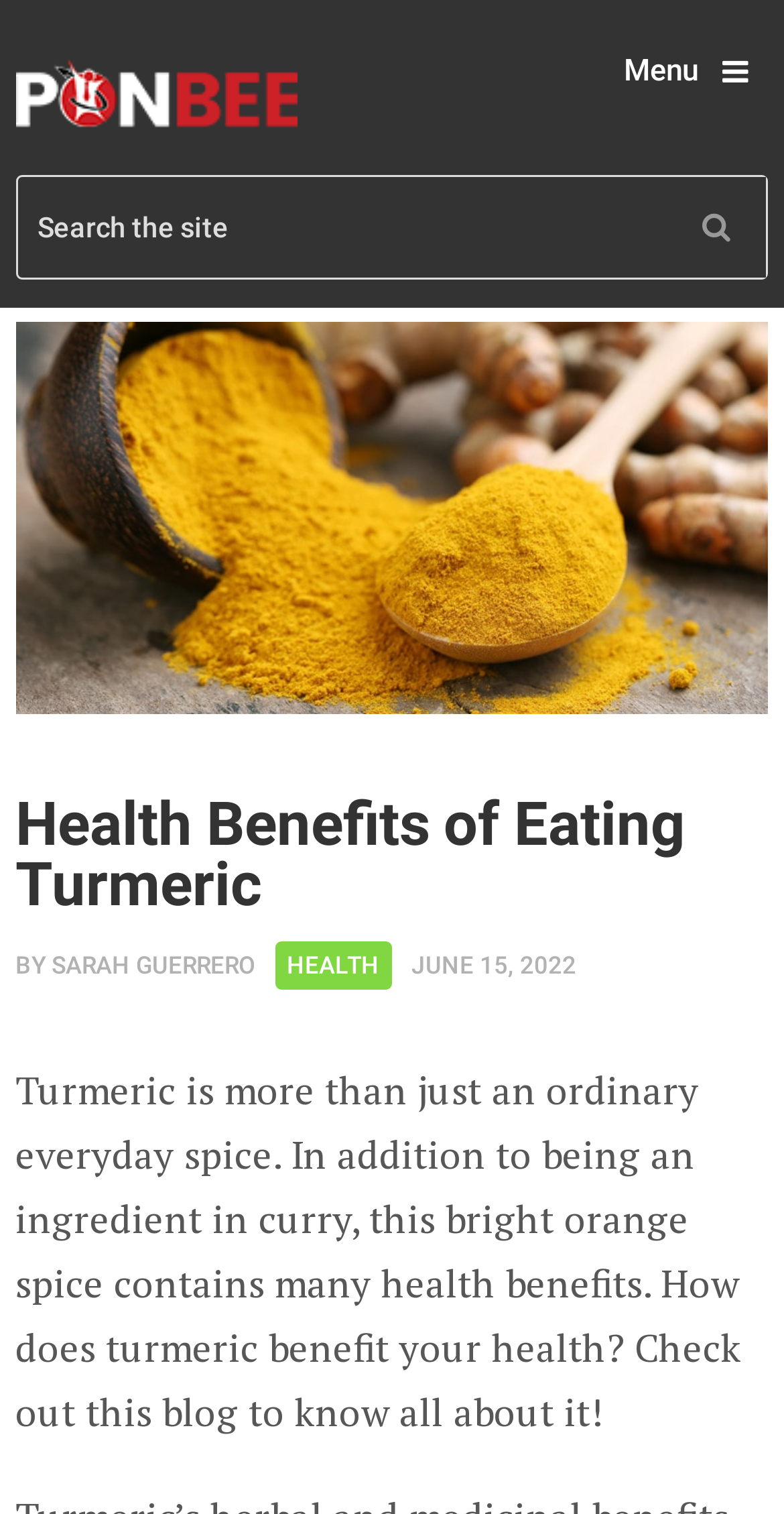Based on the image, give a detailed response to the question: What is the topic of the article?

The topic of the article can be determined by reading the heading element that says 'Health Benefits of Eating Turmeric', which is located below the website's name.